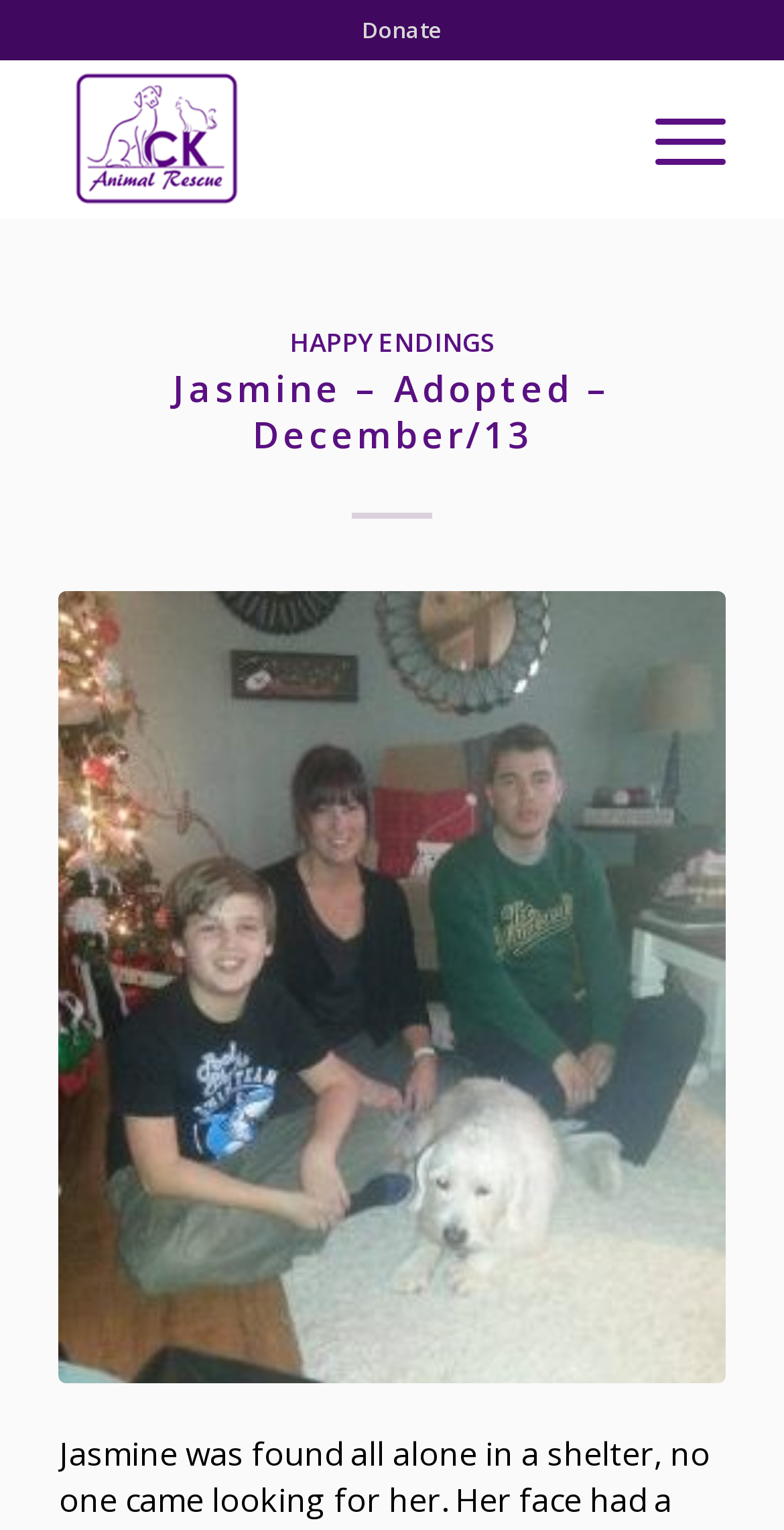Use one word or a short phrase to answer the question provided: 
How many links are present in the top section?

3